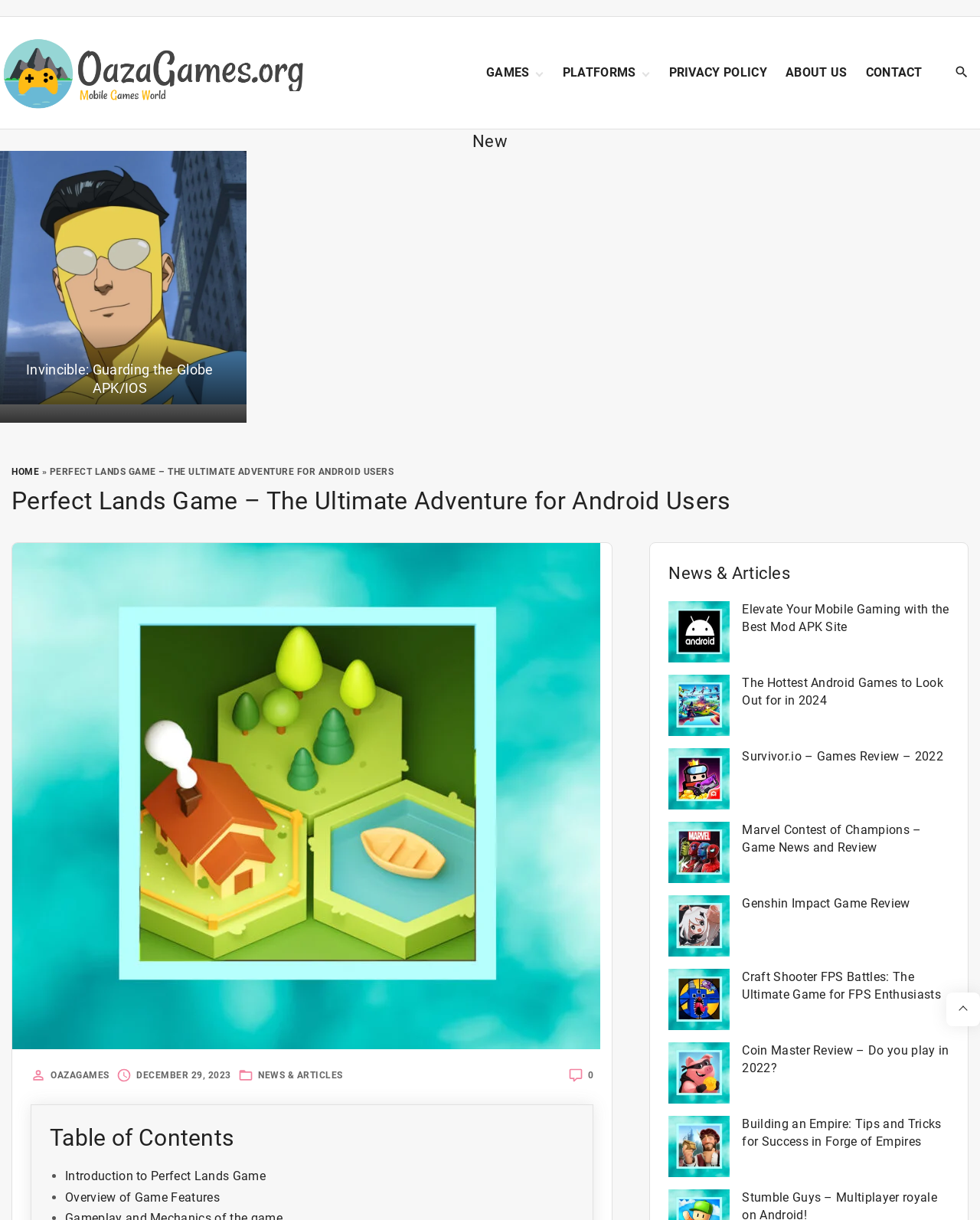Look at the image and answer the question in detail:
What is the date mentioned in the footer section?

The footer section has a static text 'DECEMBER 29, 2023' which suggests that this is the date mentioned in the footer section.